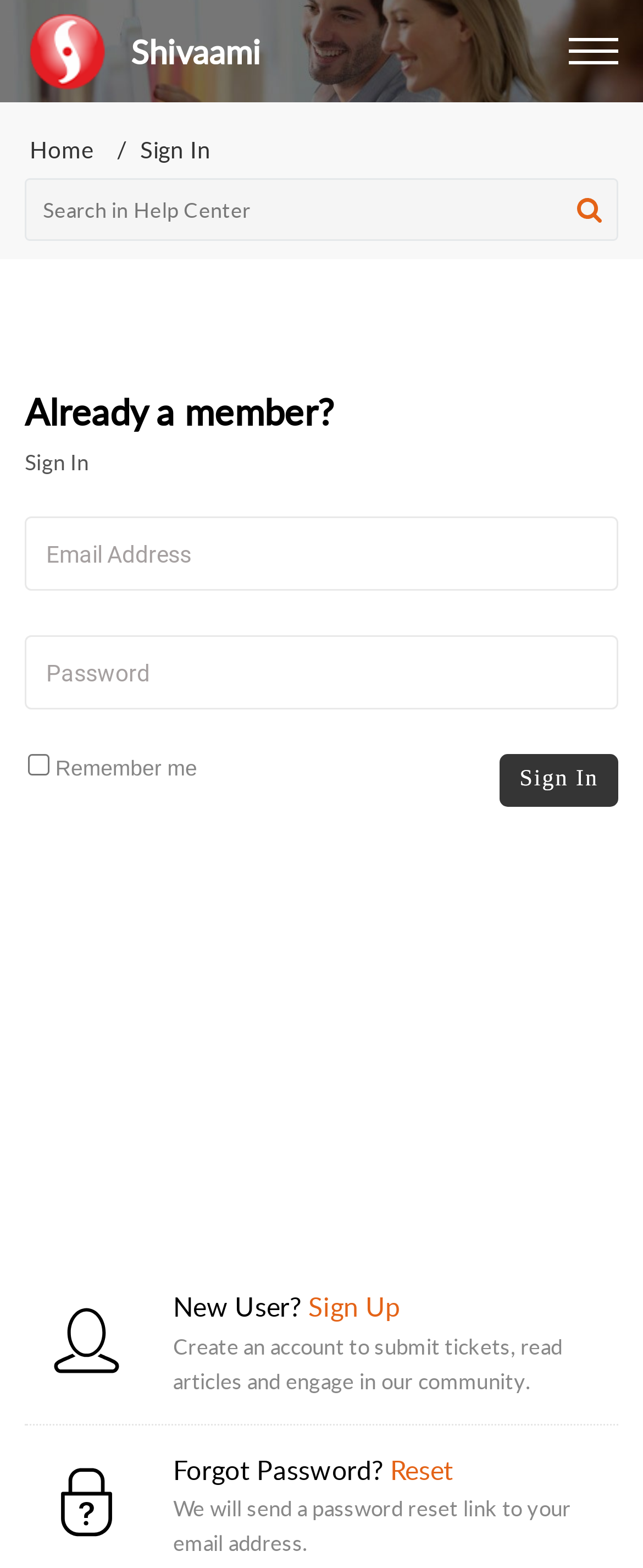Calculate the bounding box coordinates for the UI element based on the following description: "Sign Up". Ensure the coordinates are four float numbers between 0 and 1, i.e., [left, top, right, bottom].

[0.479, 0.822, 0.622, 0.845]